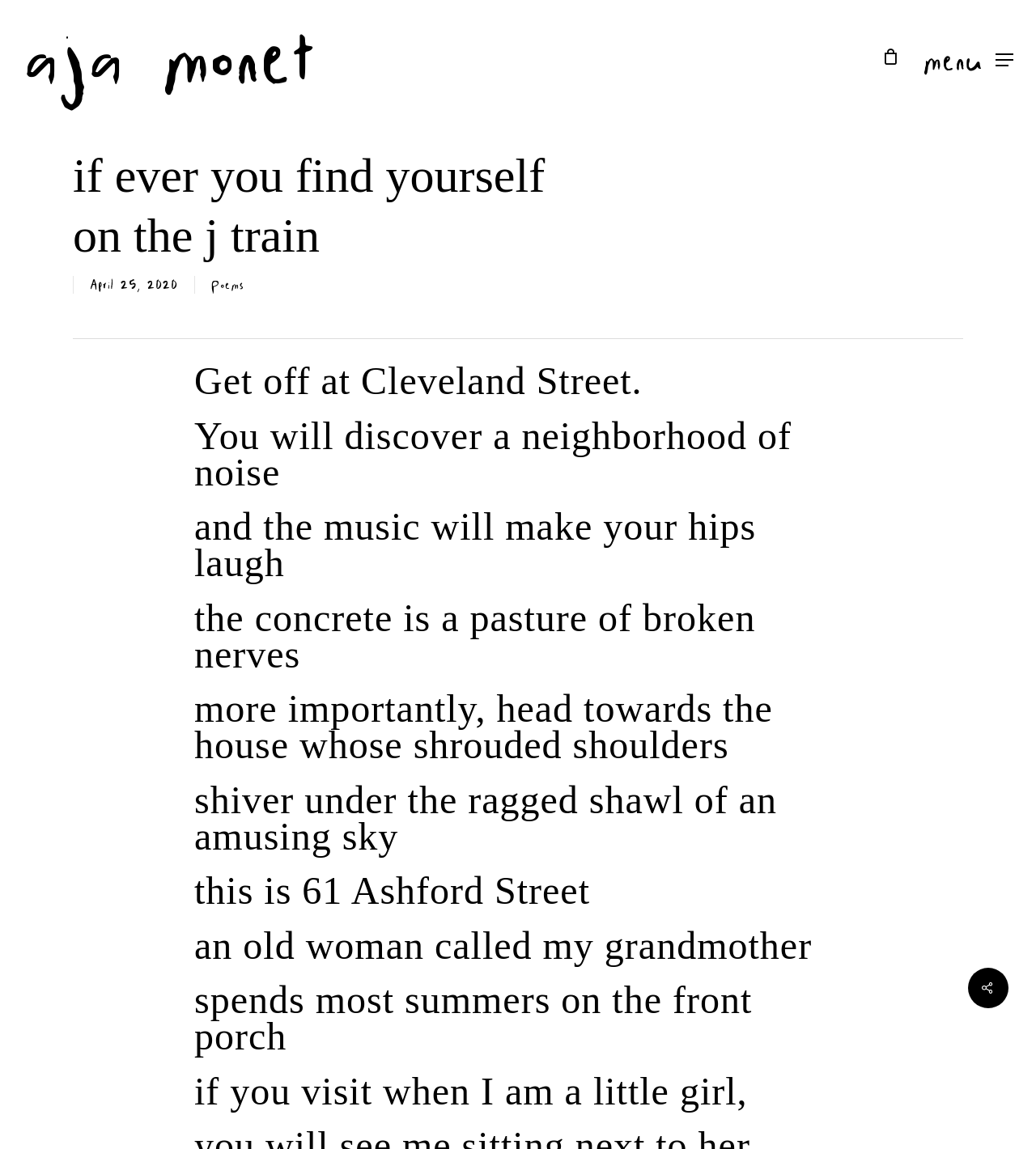Can you give a comprehensive explanation to the question given the content of the image?
What is the date of the poem?

The date of the poem can be found in the StaticText element with the text 'April 25, 2020'. This element is located below the title of the poem and indicates the date when the poem was published or written.